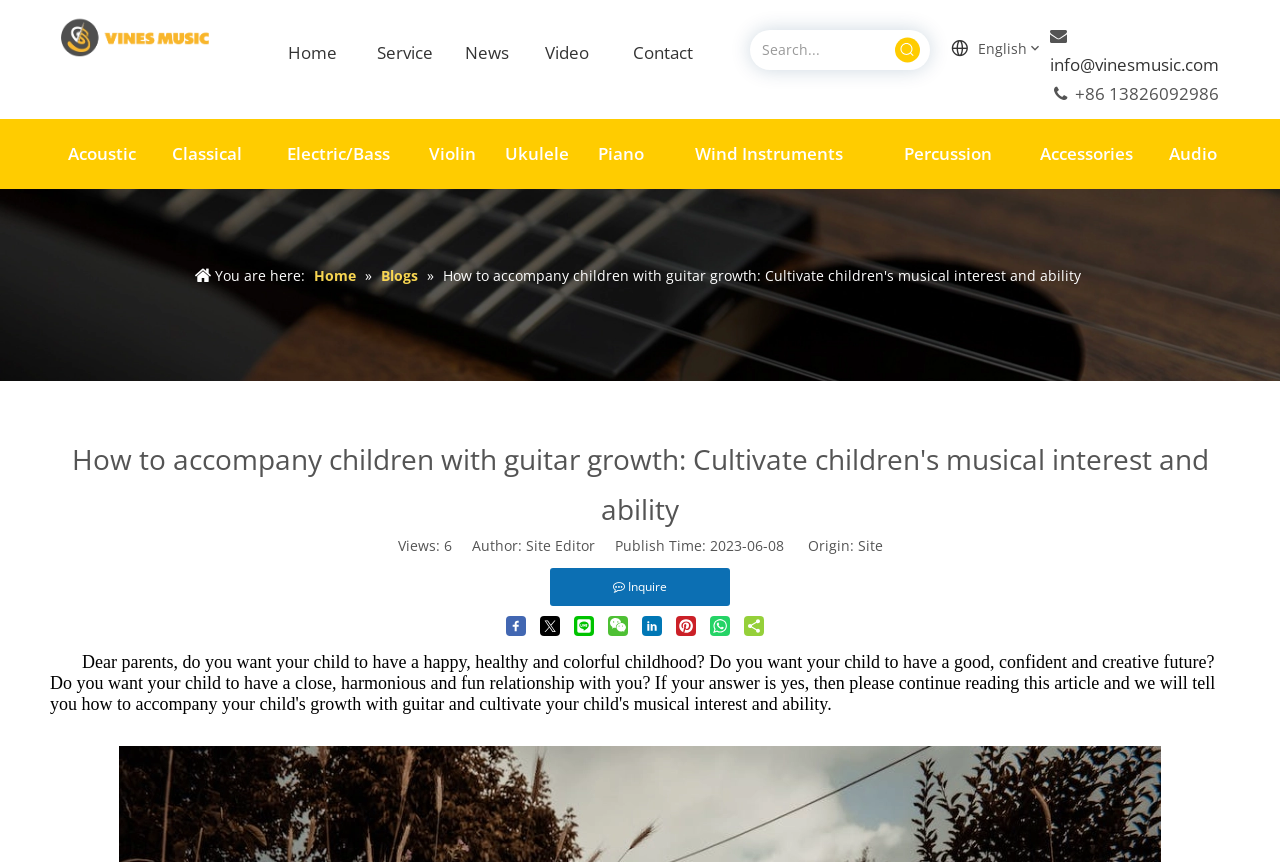Based on the provided description, "Wind Instruments", find the bounding box of the corresponding UI element in the screenshot.

[0.512, 0.138, 0.688, 0.219]